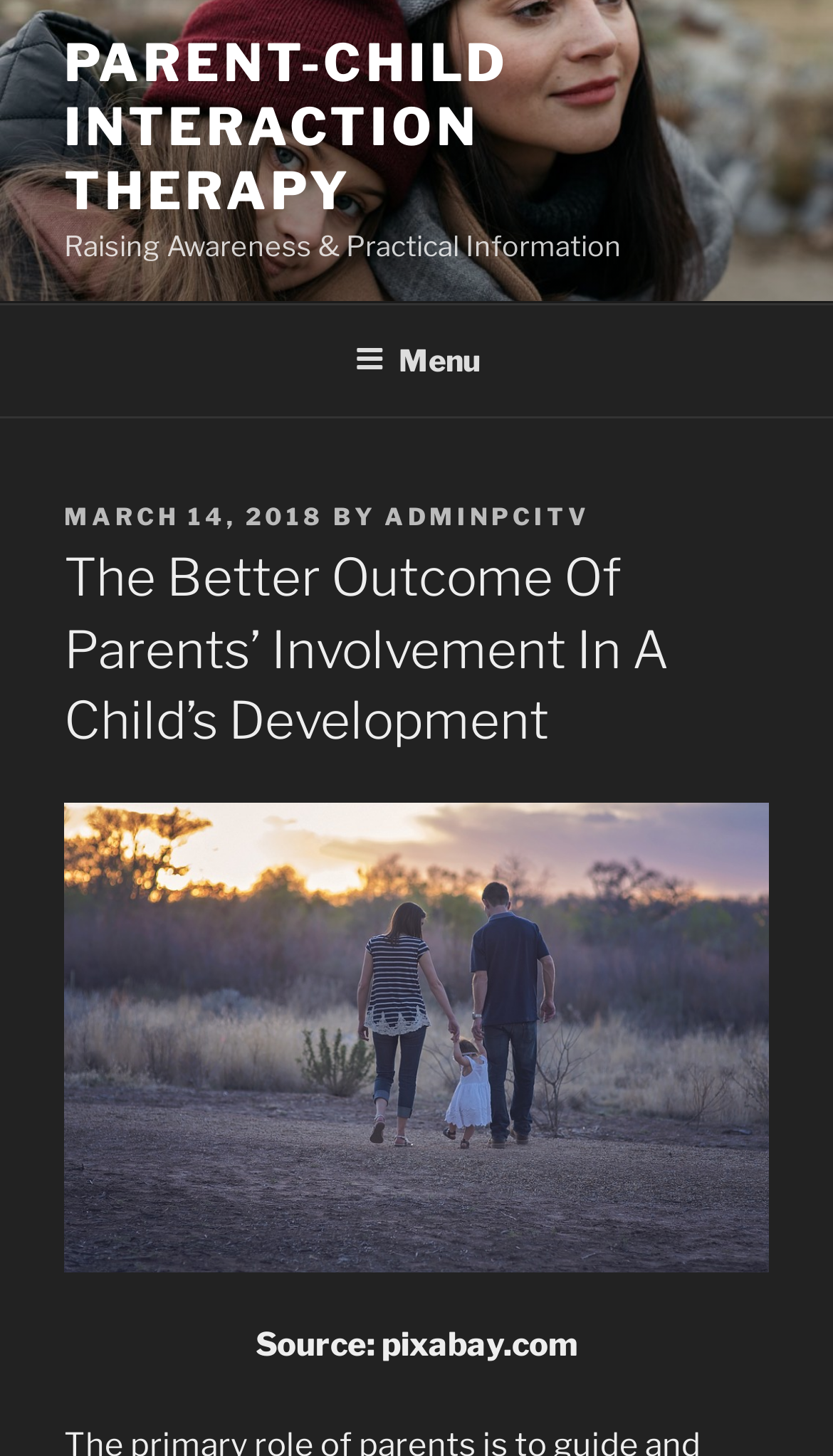What is the source of the image?
Carefully analyze the image and provide a thorough answer to the question.

I found the source of the image by looking at the text 'Source: pixabay.com' which is located at the bottom of the page.